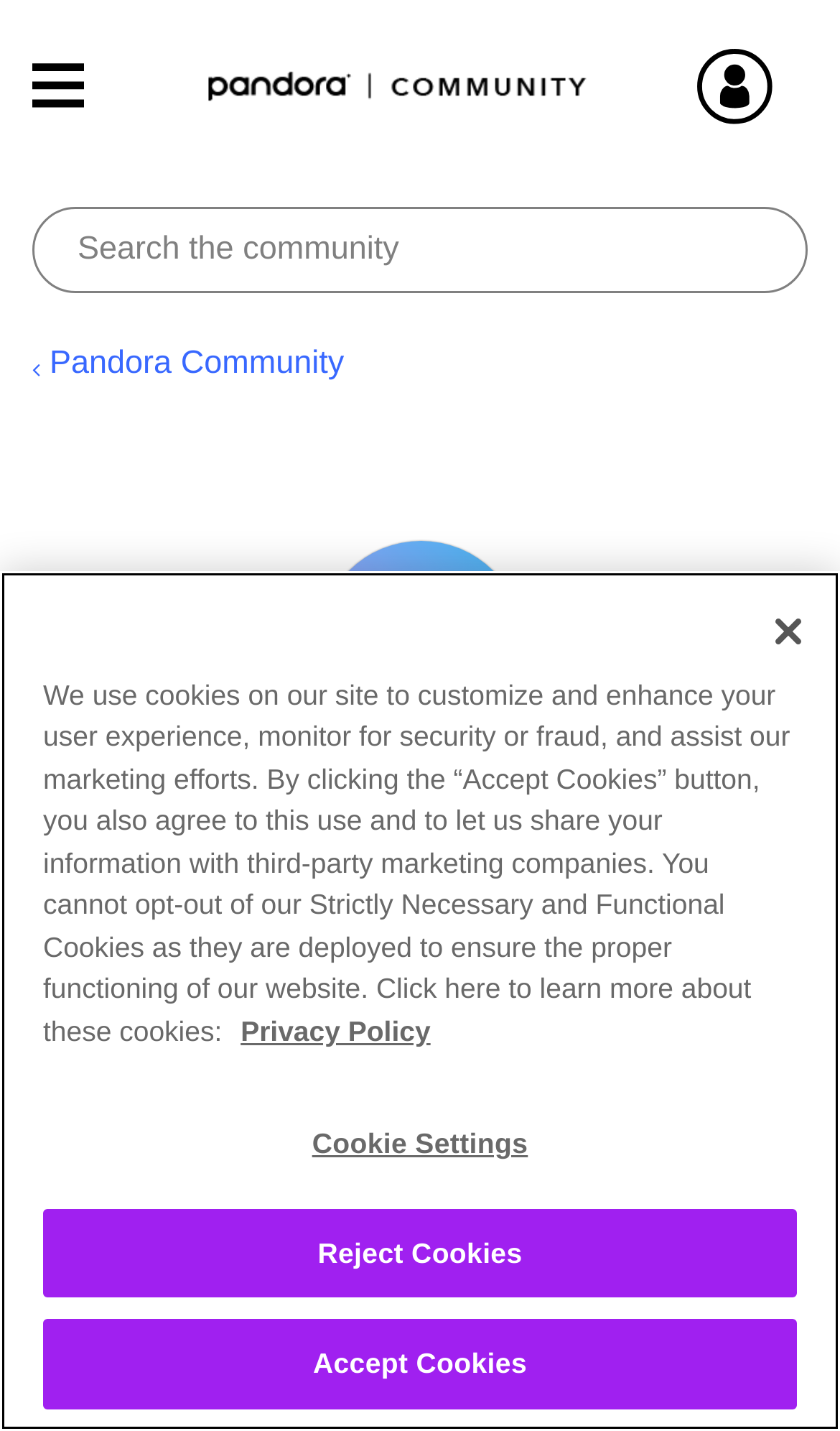Write an extensive caption that covers every aspect of the webpage.

The webpage is about a user profile, specifically "lmlock", on the Pandora Community platform. At the top, there is a navigation bar with a "Browse" button on the left and a "Sign In" link on the right. Below the navigation bar, there is a search textbox with an autocomplete feature.

On the left side of the page, there is a breadcrumbs navigation section with a link to the Pandora Community homepage. Below this section, there is a disabled generic element with an image of "lmlock" and a static text "lmlock" next to it.

On the right side of the page, there are several static text elements displaying information about the user, including "Likes", "Post", "Solutions", and "Local Performer". There is also a button to show the user's contributions, with an option to select from a dropdown menu.

At the bottom of the page, there is a cookie banner with a privacy alert dialog. The dialog explains the use of cookies on the site and provides options to accept, reject, or customize cookie settings. There is also a link to learn more about the privacy policy and a button to close the dialog.